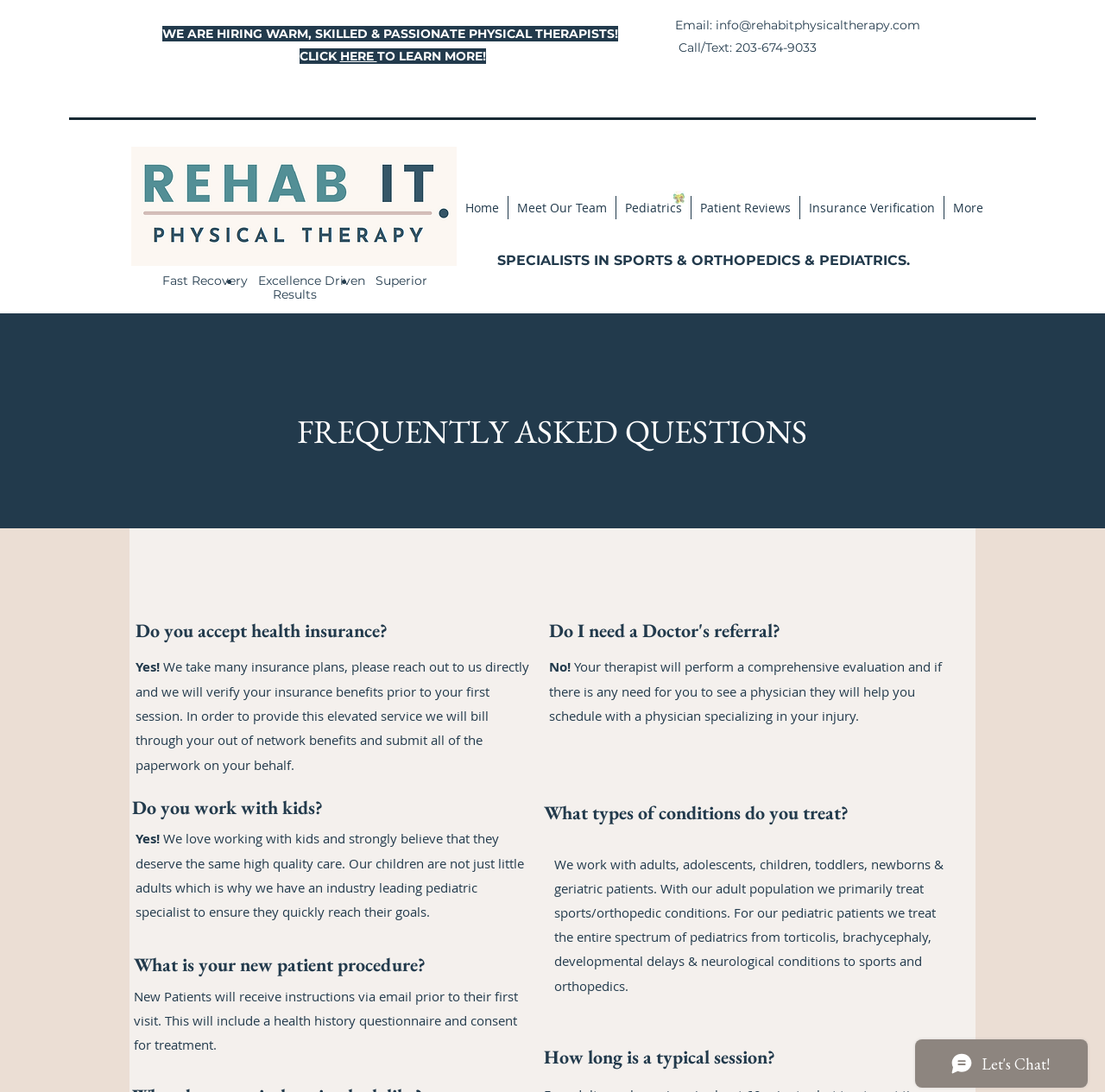Specify the bounding box coordinates of the area to click in order to follow the given instruction: "Click 'HERE' to learn more about job opportunities."

[0.307, 0.044, 0.341, 0.059]